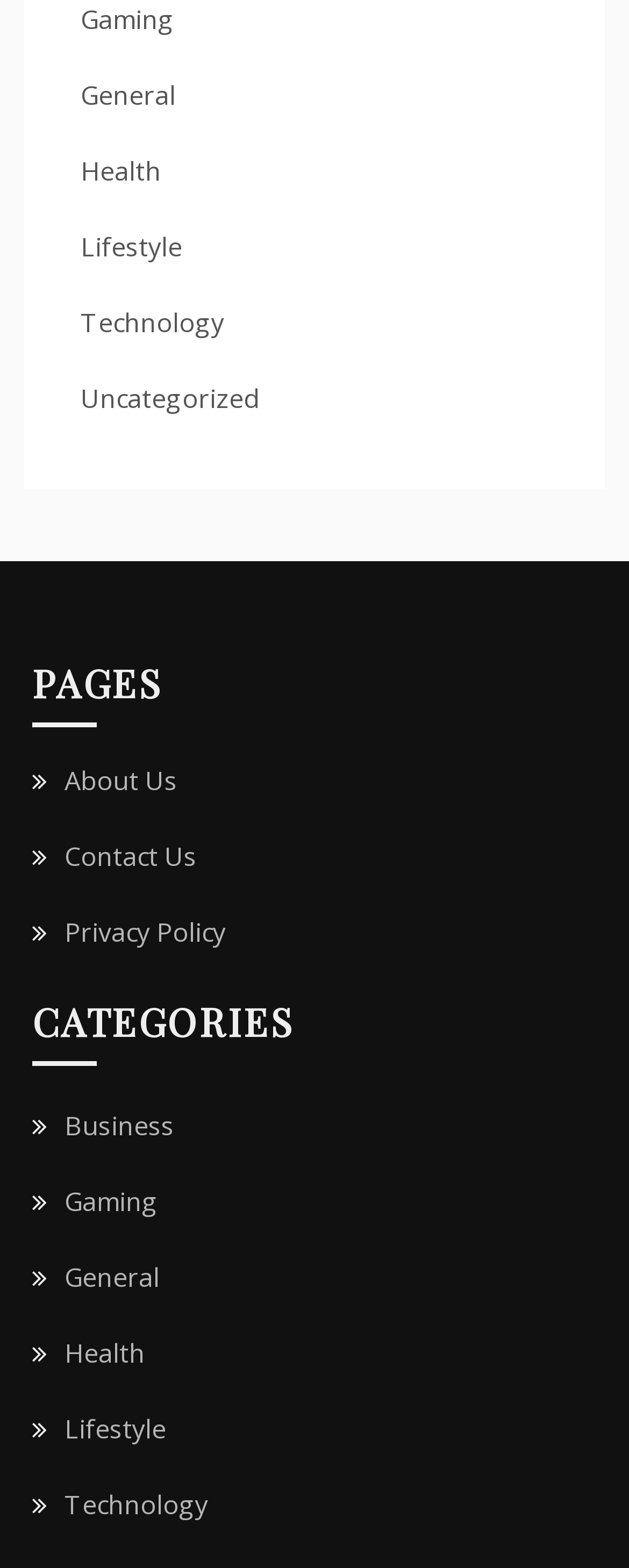How many links are under the 'PAGES' heading?
Please elaborate on the answer to the question with detailed information.

I counted the number of links under the 'PAGES' heading, which are 'About Us', 'Contact Us', and 'Privacy Policy', and found that there are 3 links in total.